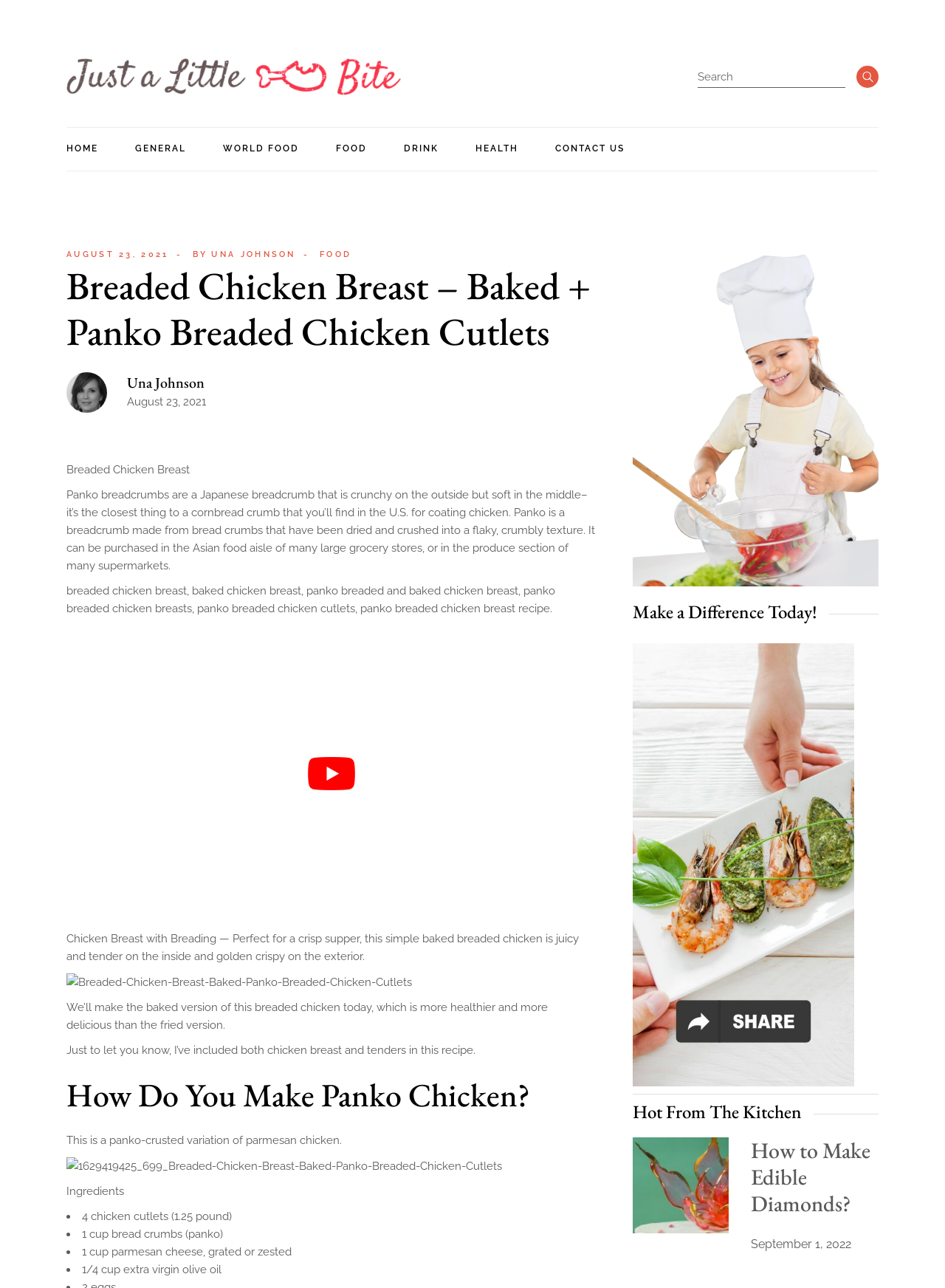Please locate and generate the primary heading on this webpage.

Breaded Chicken Breast – Baked + Panko Breaded Chicken Cutlets